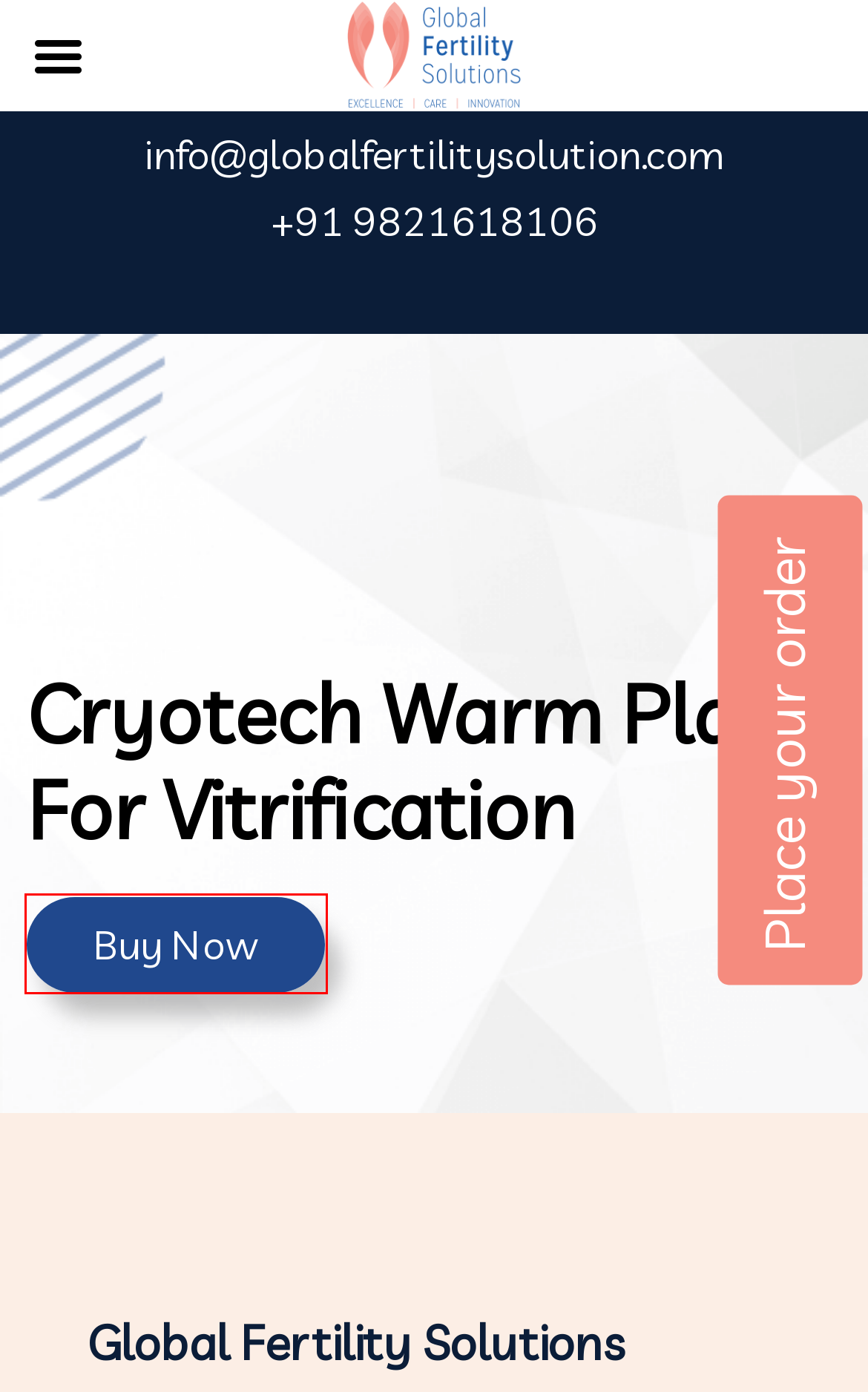You are presented with a screenshot of a webpage that includes a red bounding box around an element. Determine which webpage description best matches the page that results from clicking the element within the red bounding box. Here are the candidates:
A. Contact us - Global Fertility Solution
B. Leading Cryopreservation Centre: Cryotec Vitrification Solutions Set
C. Guide to Selecting Vitrification Kits for Cryopreservation
D. Cryotech Vitrification Kit 101 for IVF clinics, cost and benefits
E. IVF Products for Clinics, Cryotec, PRP and LIT for Fertility
F. Advanced and fully-equipped cryopreservation center in Mumbai, India
G. Cryo Tech VC (1 unit – 10 VC) - Global Fertility Solution
H. Cryotech Superior Vitrification Container suppliers India

A